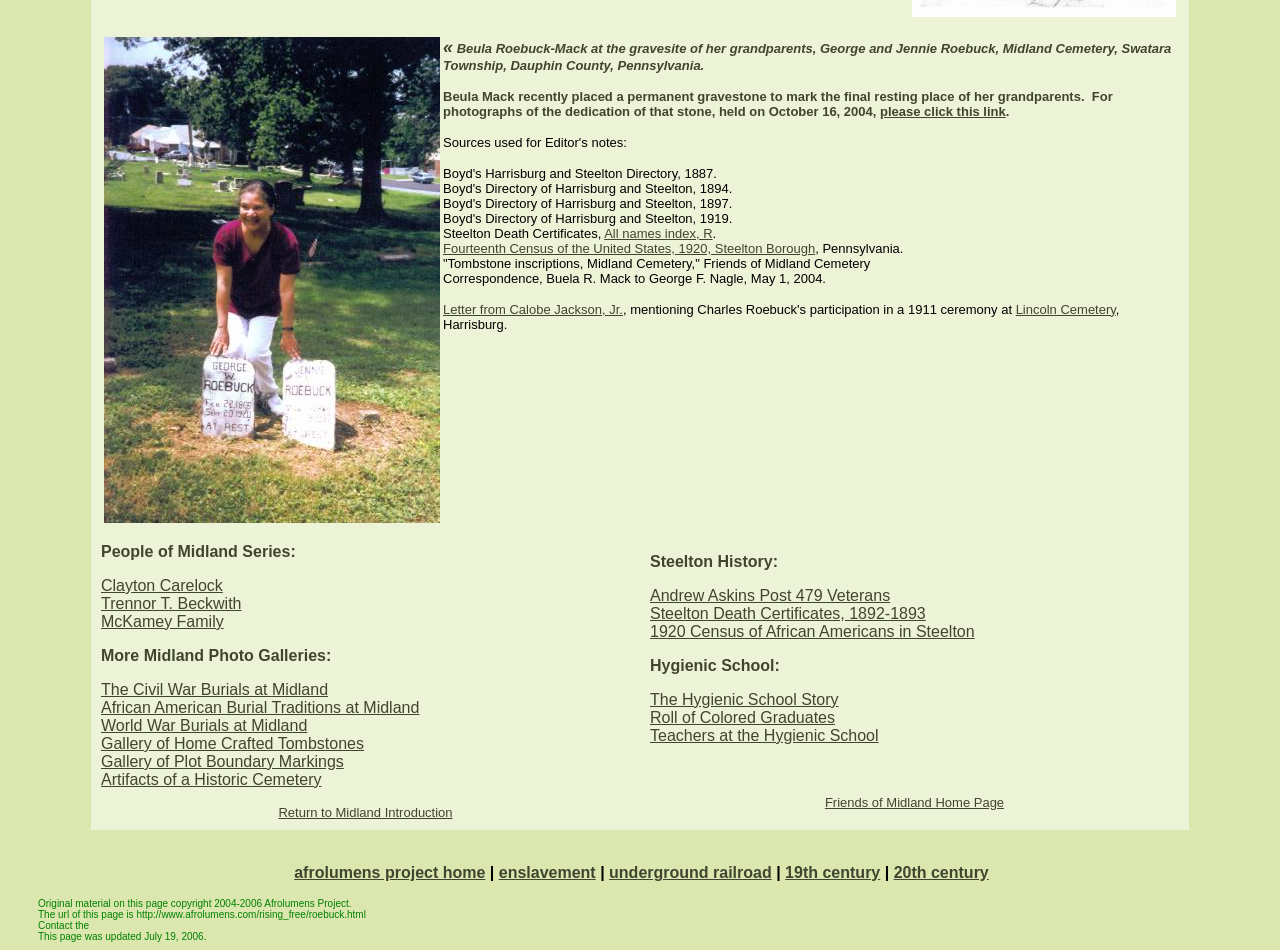Please specify the bounding box coordinates of the clickable section necessary to execute the following command: "Read about the dedication of the permanent gravestone".

[0.688, 0.109, 0.786, 0.125]